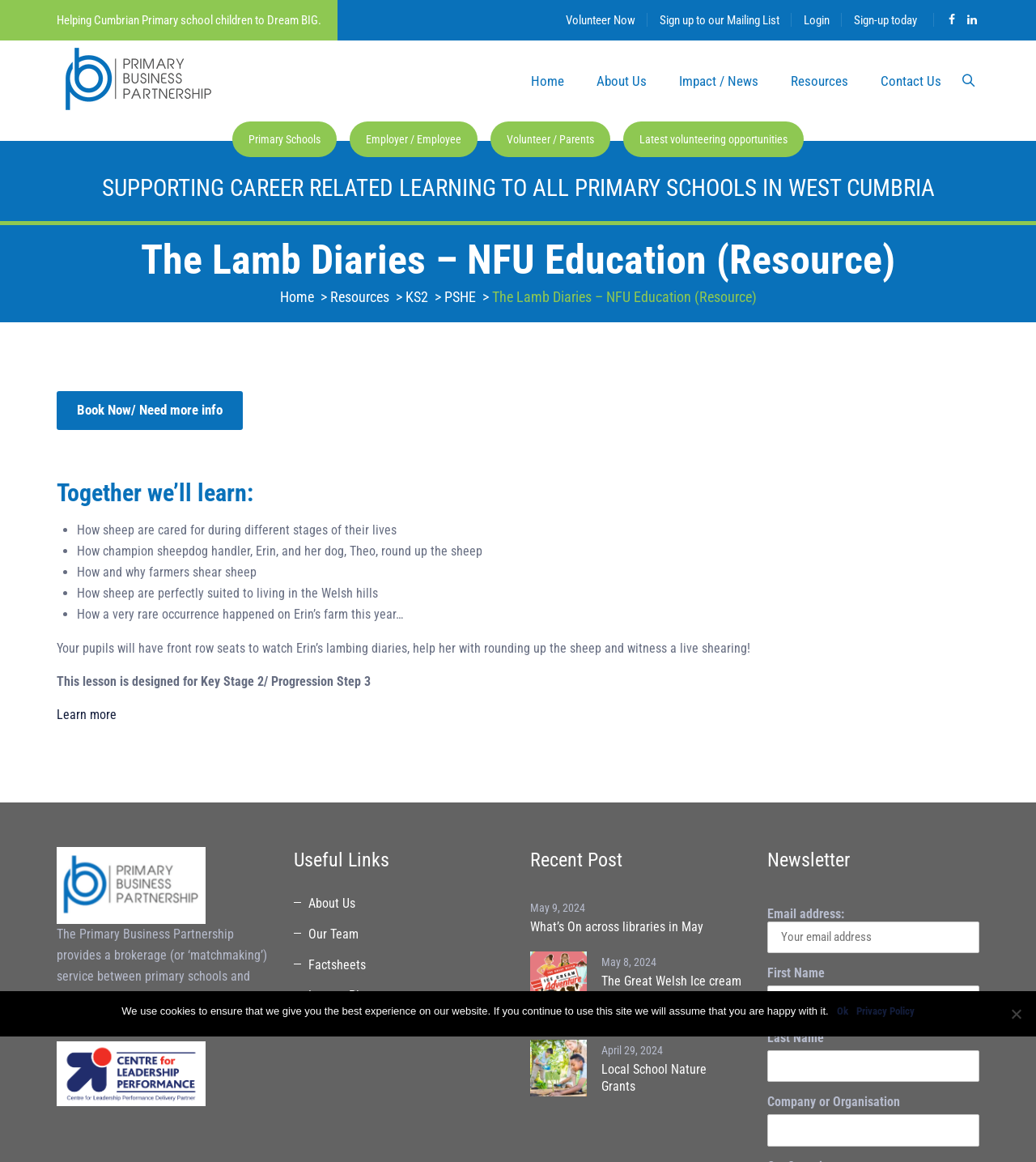Generate a detailed explanation of the webpage's features and information.

The webpage is about the Lamb Diaries, an educational resource provided by NFU Education, in partnership with Primary Business Partnership. The page is divided into several sections, with a prominent header section at the top featuring a logo and navigation links.

In the top-left corner, there is a static text element that reads "Helping Cumbrian Primary school children to Dream BIG." Below this, there are four links: "Volunteer Now," "Sign up to our Mailing List," "Login," and "Sign-up today." To the right of these links, there are two social media icons.

The main content area is divided into two columns. The left column features a heading that reads "Primary Business Partnership" and a link to the same. Below this, there is a list of links to different sections of the website, including "Home," "About Us," "Impact / News," "Resources," and "Contact Us."

The right column features a heading that reads "The Lamb Diaries – NFU Education (Resource)" and a breadcrumb trail that indicates the current page is a resource within the "Resources" section. Below this, there is a list of links to different topics, including "KS2," "PSHE," and others.

The main content area also features an article with a heading that reads "Together we’ll learn:" and a list of bullet points that describe the content of the resource. The bullet points include topics such as sheep care, sheepdog handling, and sheep shearing.

Below the article, there is a section that describes the Primary Business Partnership and its role in providing a brokerage service between primary schools and businesses. There is also an image of the partnership's logo.

The page also features a section with useful links, including "About Us," "Our Team," "Factsheets," "Lesson Plans," and "School Request Form." There is also a section with recent posts, including links to news articles and events.

At the bottom of the page, there is a newsletter signup form with fields for email address, first name, last name, and company or organization. There is also a cookie notice dialog that appears at the bottom of the page, with a message about the use of cookies and links to "Ok" and "Privacy policy."